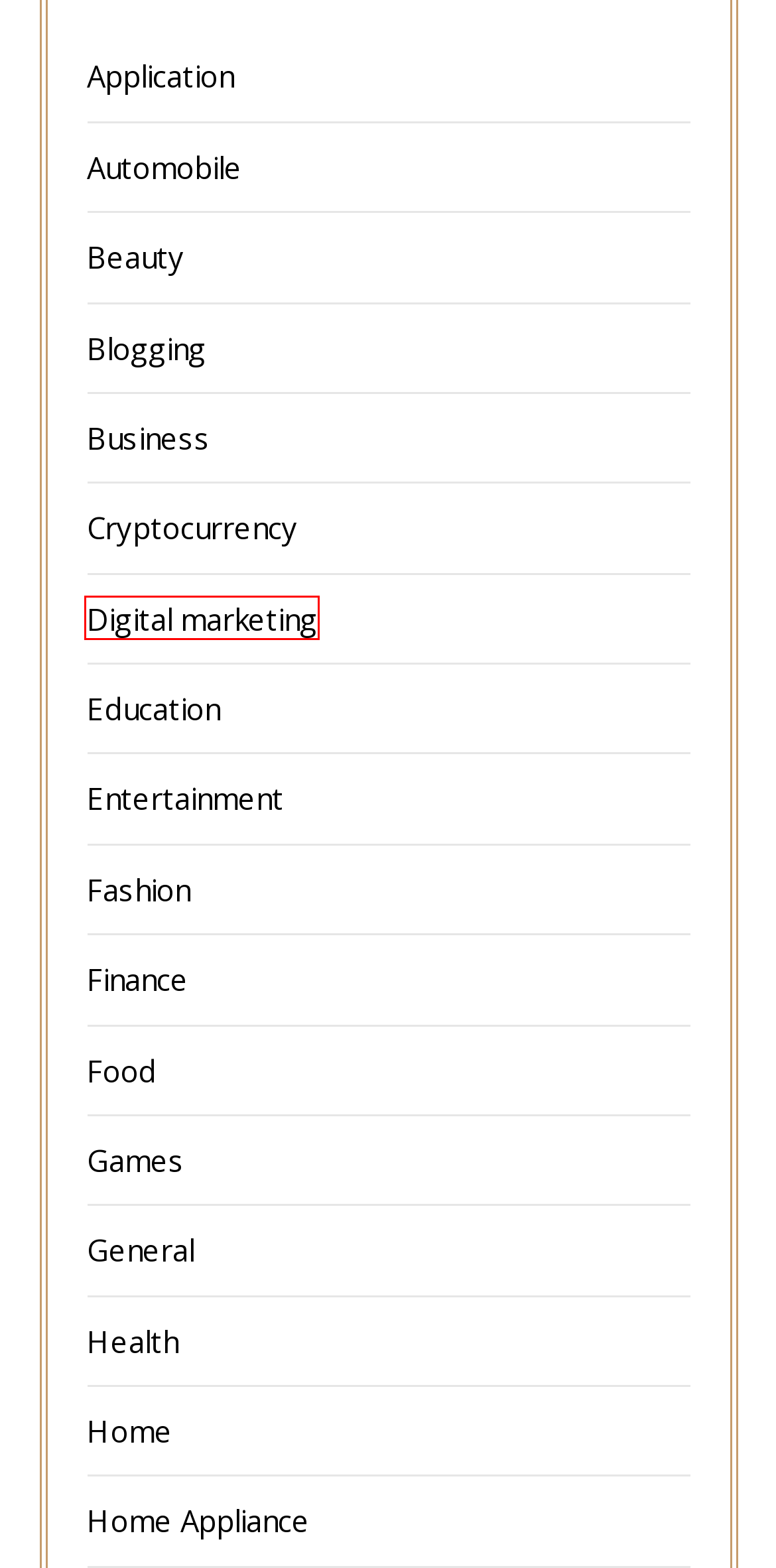A screenshot of a webpage is given with a red bounding box around a UI element. Choose the description that best matches the new webpage shown after clicking the element within the red bounding box. Here are the candidates:
A. Finance – Quant Programmer
B. Application – Quant Programmer
C. Borrow with Confidence – Reliable Money Lender Service You Can Trust – Quant Programmer
D. Digital marketing – Quant Programmer
E. Trivia Trailblazers – Exploring the Depths of Fact and Fiction – Quant Programmer
F. Health – Quant Programmer
G. Sports – Quant Programmer
H. Blogging – Quant Programmer

D